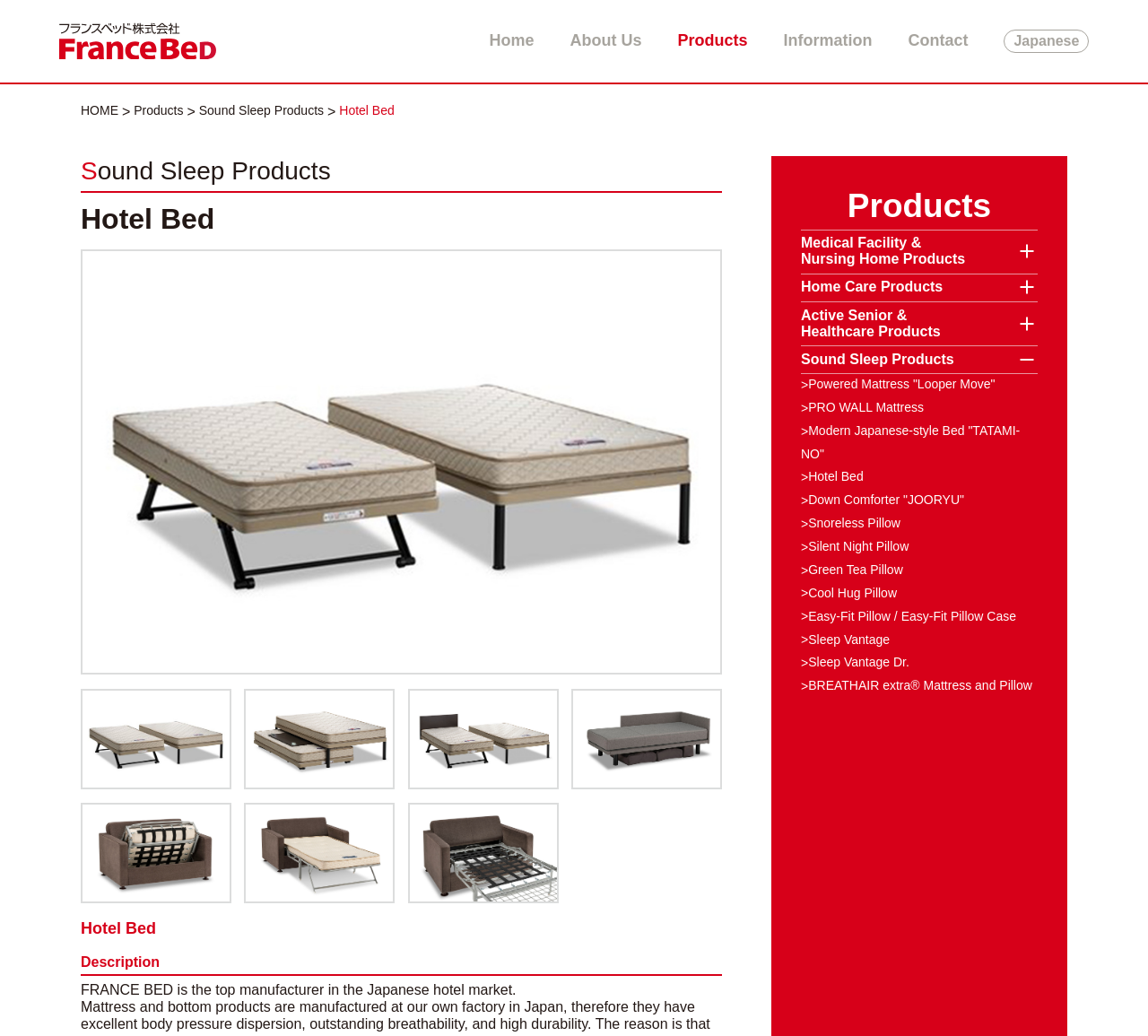Please determine the bounding box coordinates for the element with the description: "Sound Sleep Products".

[0.173, 0.099, 0.292, 0.116]